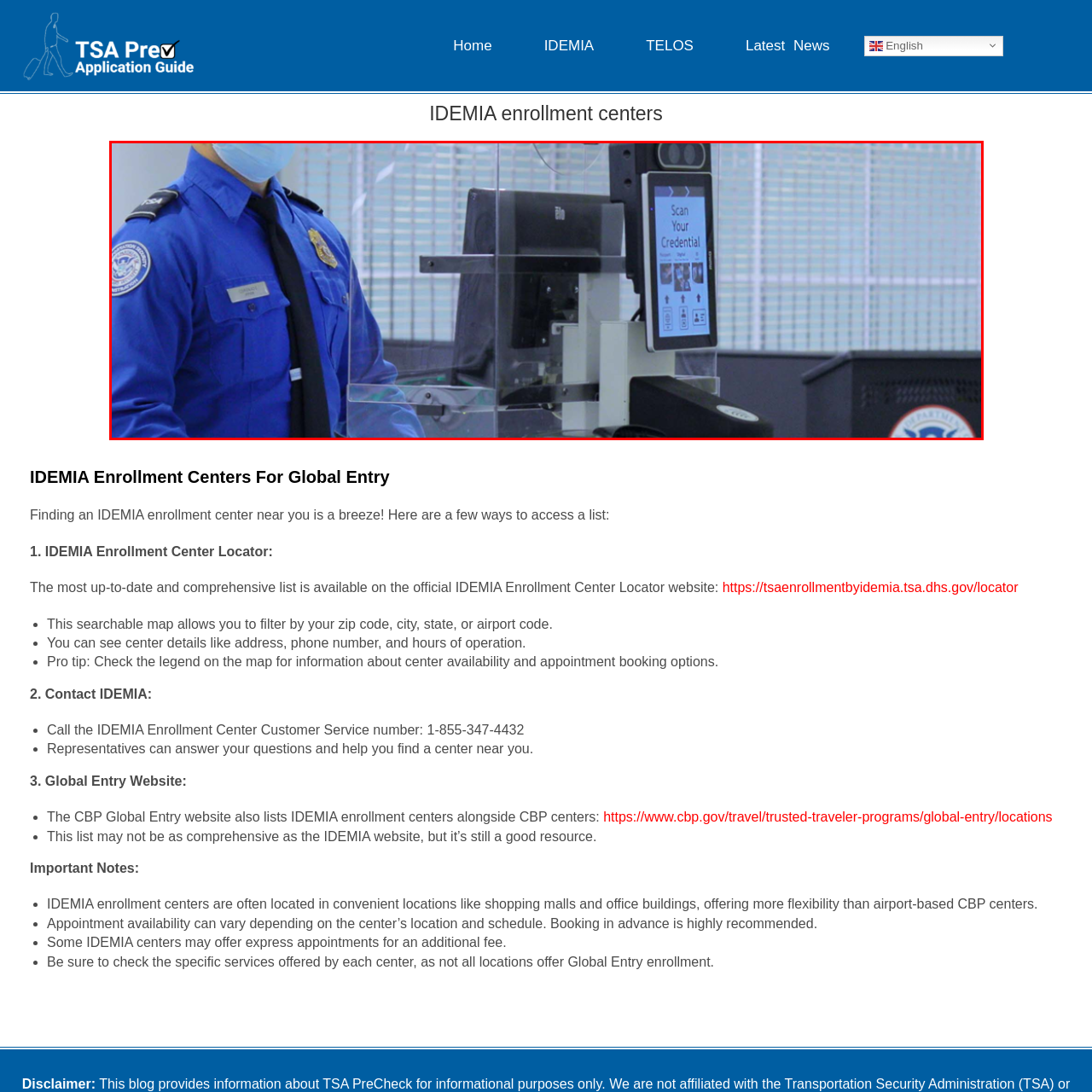Provide a thorough description of the scene captured within the red rectangle.

The image depicts a TSA officer stationed at an IDEMIA enrollment center, where travelers can begin the process for programs like Global Entry. The officer is wearing a blue uniform and a face mask, emphasizing the importance of safety protocols. Key elements in the foreground include a digital kiosk displaying instructions to "Scan Your Credential," which suggests an automated process facilitating quick and efficient document verification. This scene exemplifies the modernized approach to enrollment and security checks, showcasing the blend of technology and human oversight in enhancing the travel experience. In the background, there is subtle branding of the TSA, reinforcing the official nature of the enrollment process.